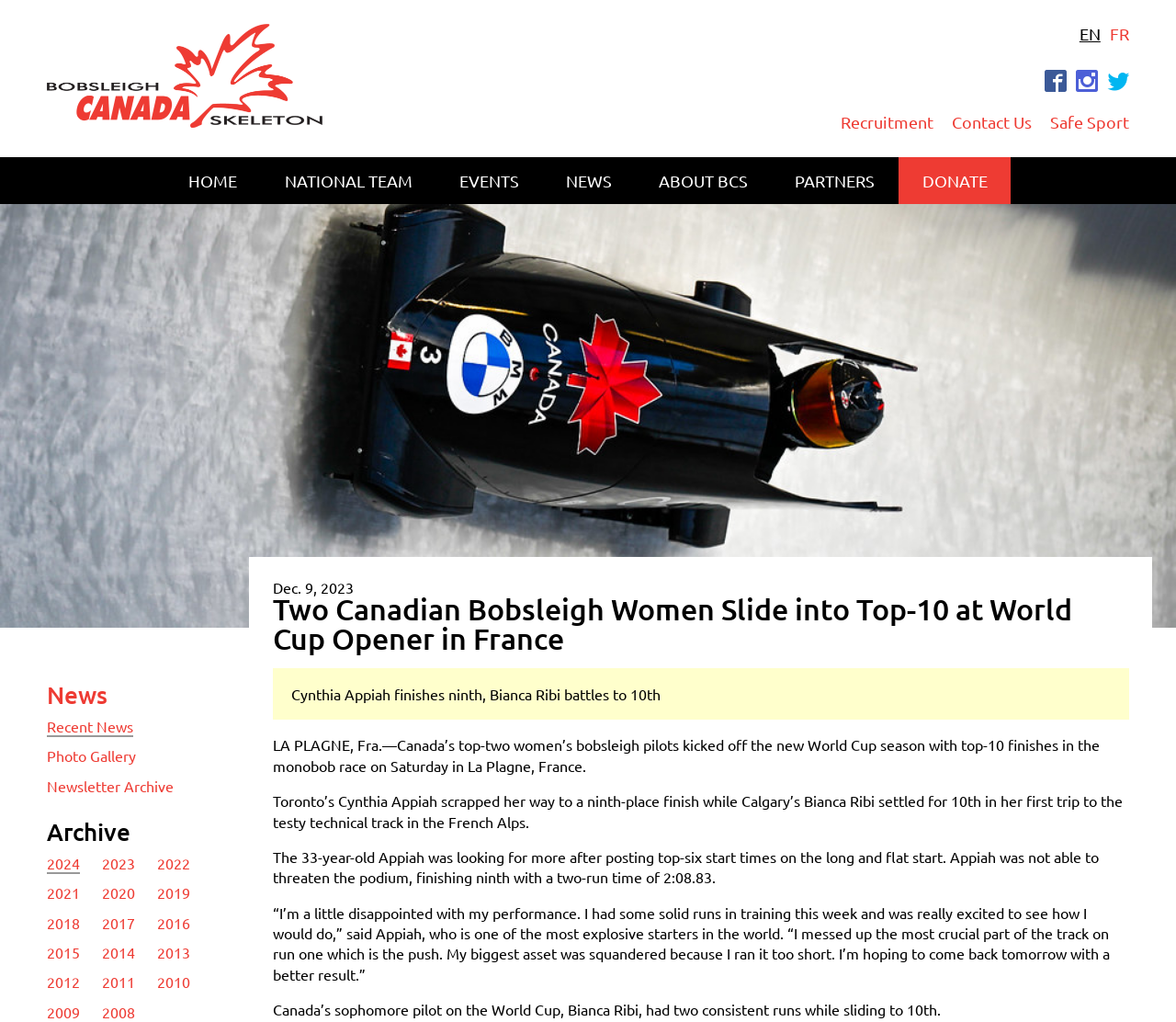Find the bounding box coordinates of the area that needs to be clicked in order to achieve the following instruction: "Visit the national team page". The coordinates should be specified as four float numbers between 0 and 1, i.e., [left, top, right, bottom].

[0.242, 0.167, 0.35, 0.186]